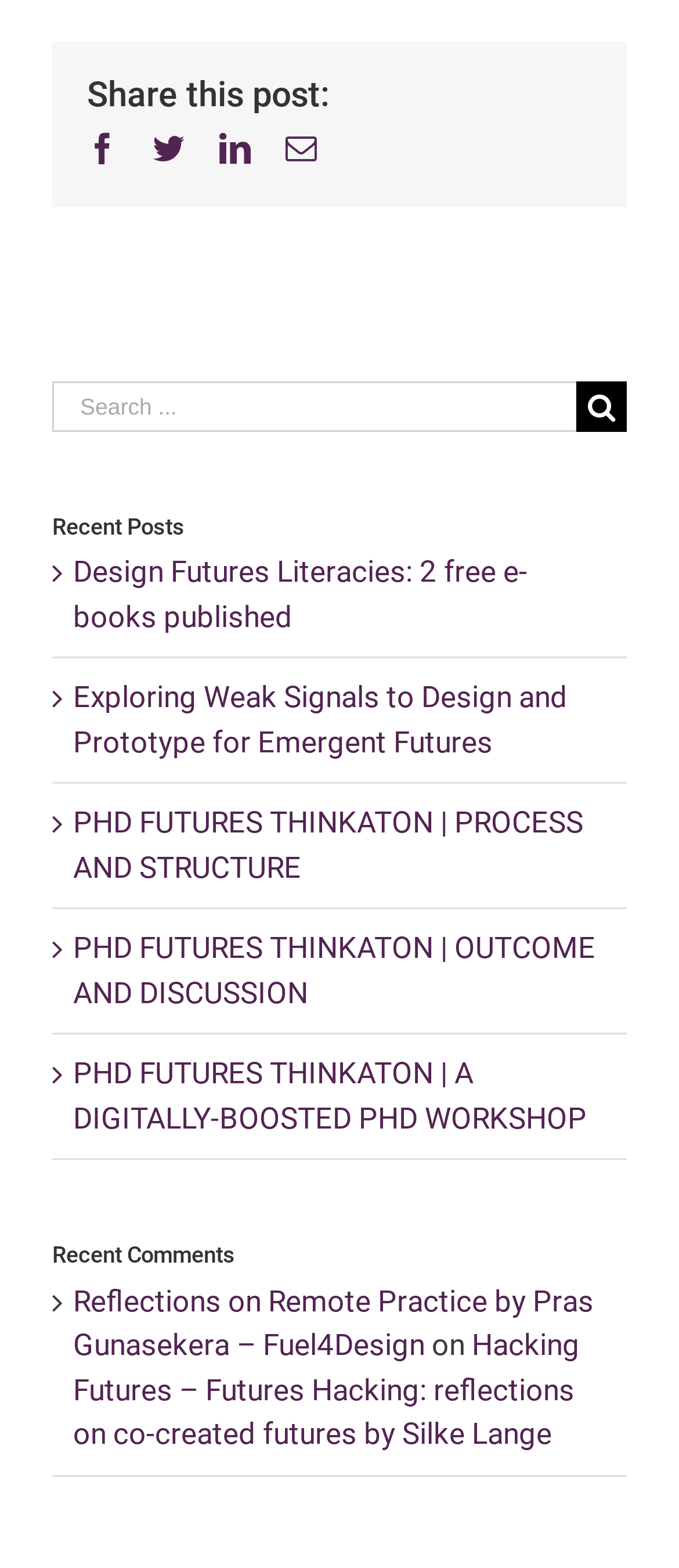What is the purpose of the 'Recent Comments' section?
Answer the question with a detailed and thorough explanation.

The 'Recent Comments' section lists links to recent comments made on the website, allowing users to quickly access and read the latest discussions or feedback.